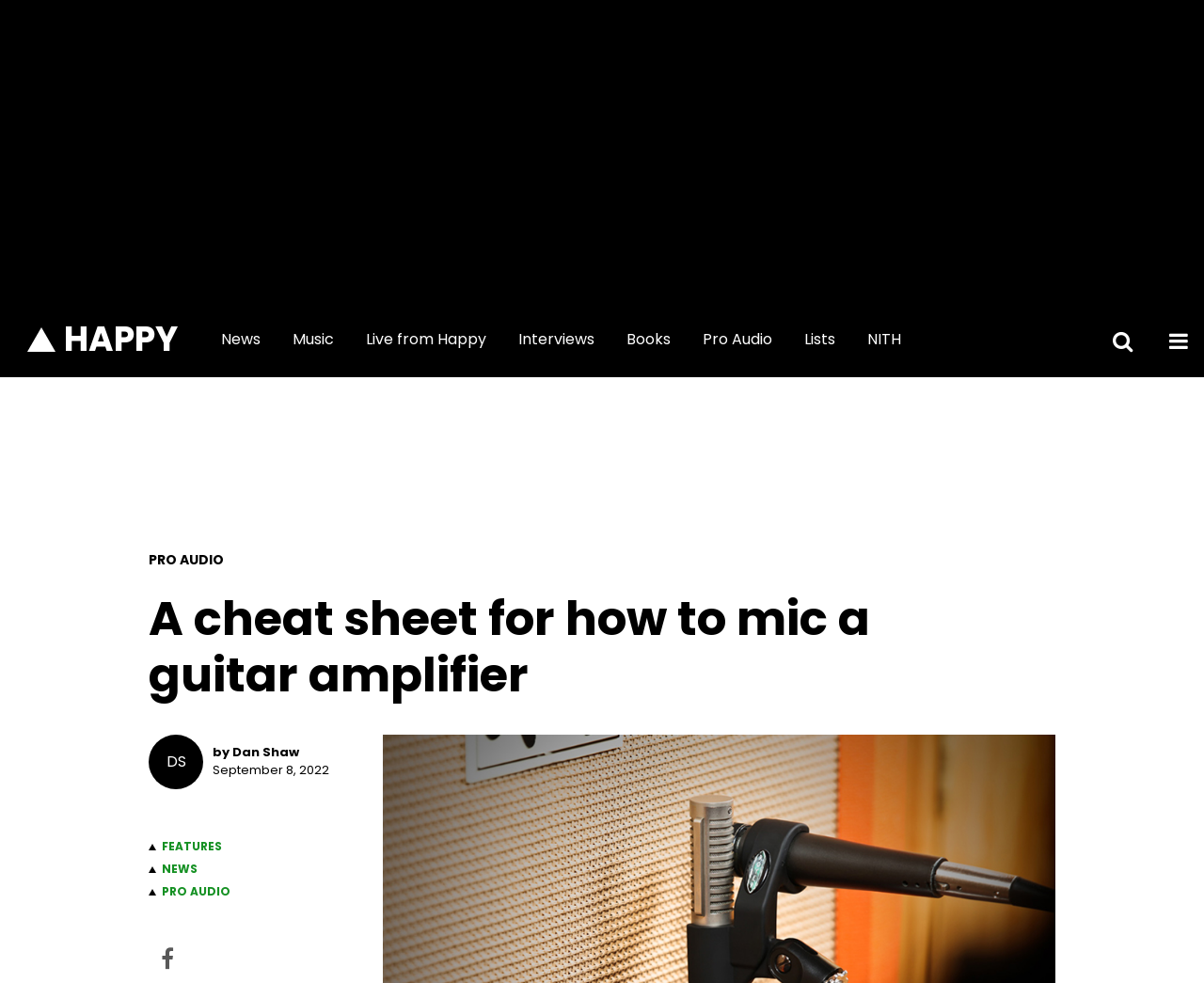Generate a thorough caption that explains the contents of the webpage.

The webpage appears to be an article about miking guitar amps, with a focus on achieving fat and glorious guitar tones. At the top left corner, there is a small text "[gtranslate]" and a link to "HAPPY" with a heading of the same name. Below this, there is a row of links to various categories, including "News", "Music", "Live from Happy", "Interviews", "Books", "Pro Audio", "Lists", and "NITH". 

On the top right corner, there are two buttons, one to toggle the search bar and another to toggle the side menu. Below these buttons, there is a search bar with a text box and a submit button. 

The main content of the article is divided into sections, with headings such as "PRO AUDIO" and "A cheat sheet for how to mic a guitar amplifier". The article appears to be written by "DS" (Dan Shaw) and was published on September 8, 2022. There are also links to related categories, including "FEATURES", "NEWS", "PRO AUDIO", and a social media link.